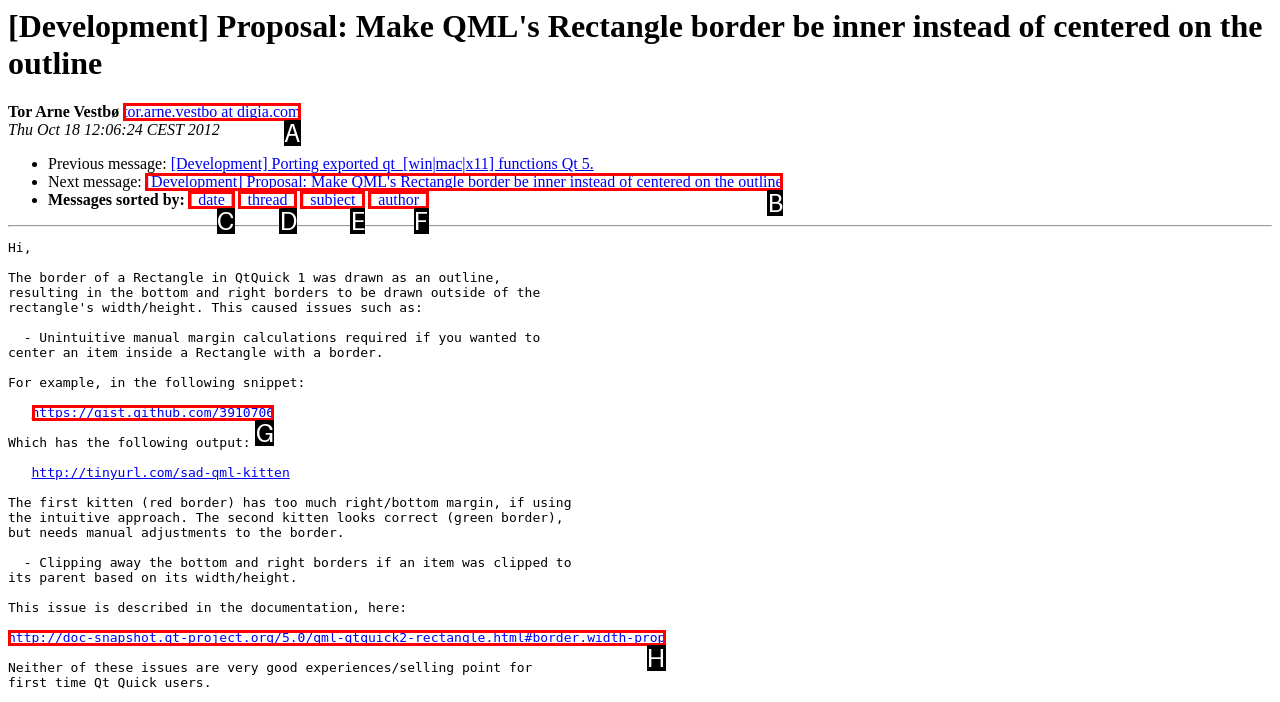Identify the HTML element to click to execute this task: View the proposal on GitHub Respond with the letter corresponding to the proper option.

G